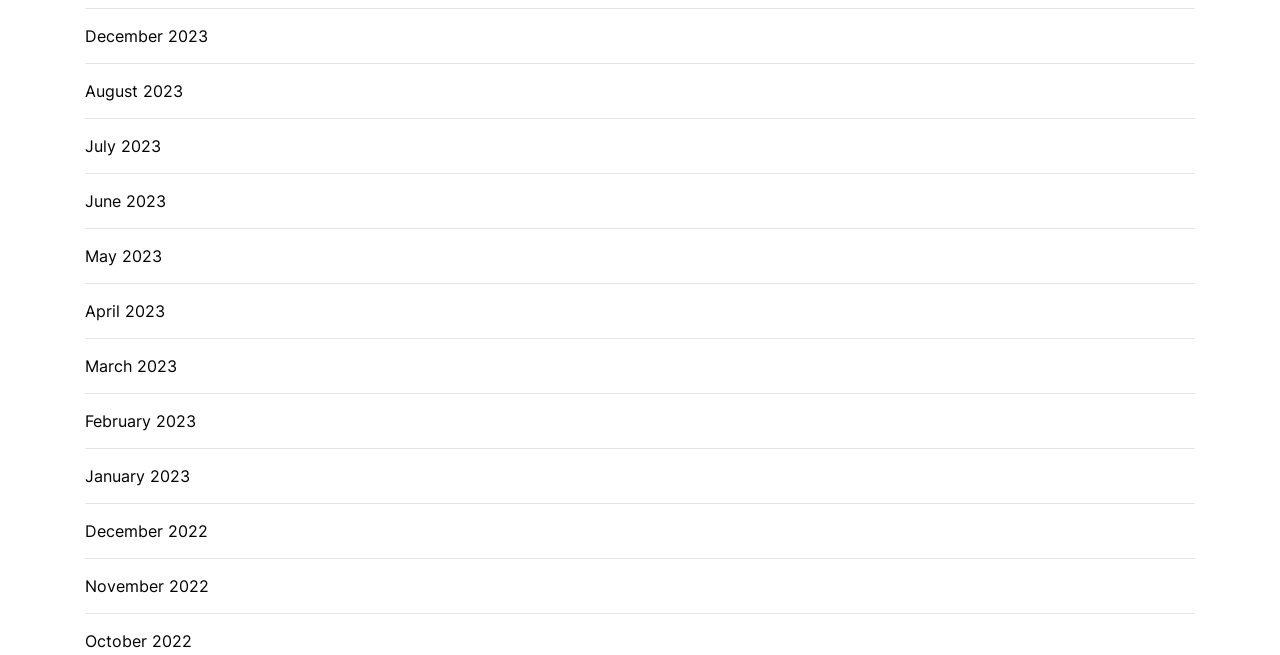Are there any months listed from 2021 or earlier?
Could you give a comprehensive explanation in response to this question?

I examined the list of links and did not find any months from 2021 or earlier. All the links are from 2022 or 2023.